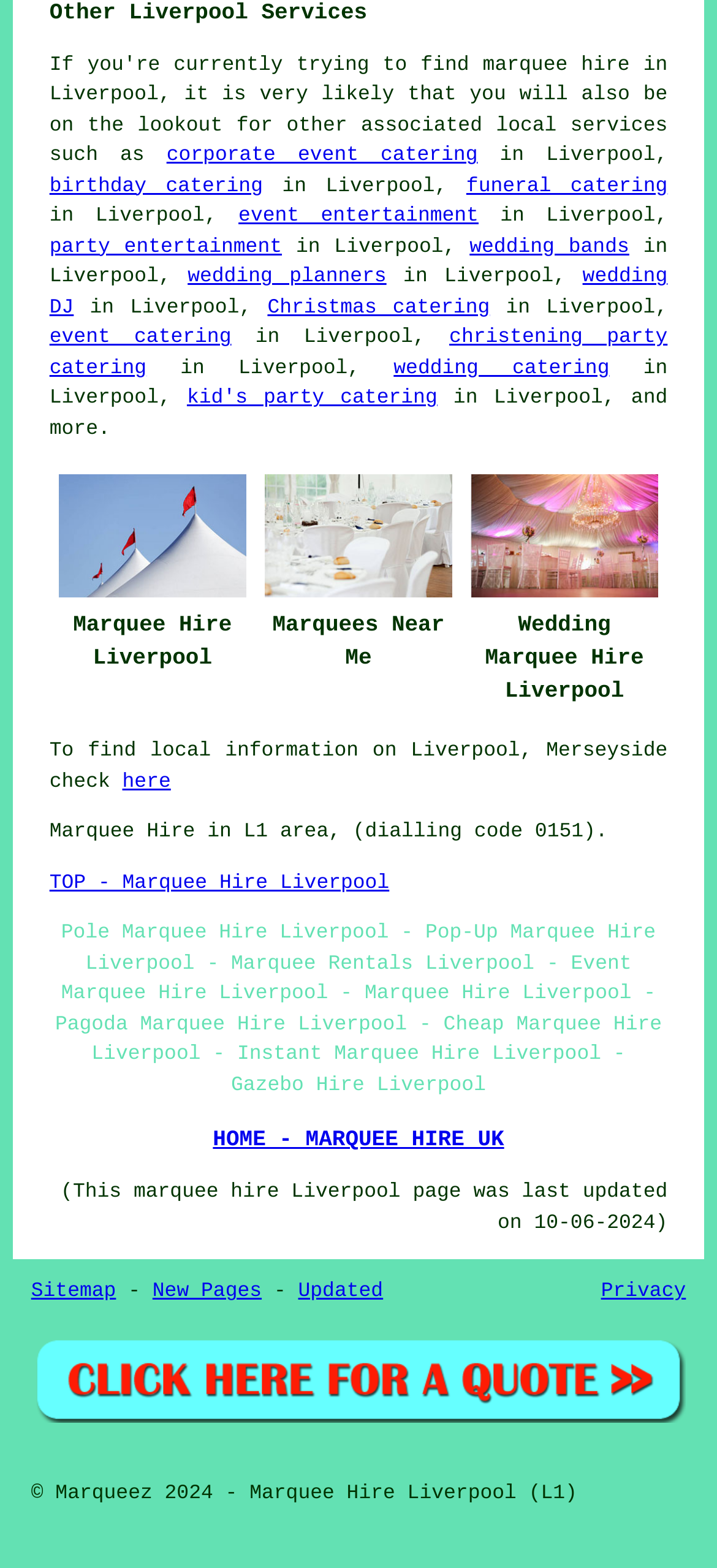Bounding box coordinates must be specified in the format (top-left x, top-left y, bottom-right x, bottom-right y). All values should be floating point numbers between 0 and 1. What are the bounding box coordinates of the UI element described as: here

[0.171, 0.492, 0.238, 0.506]